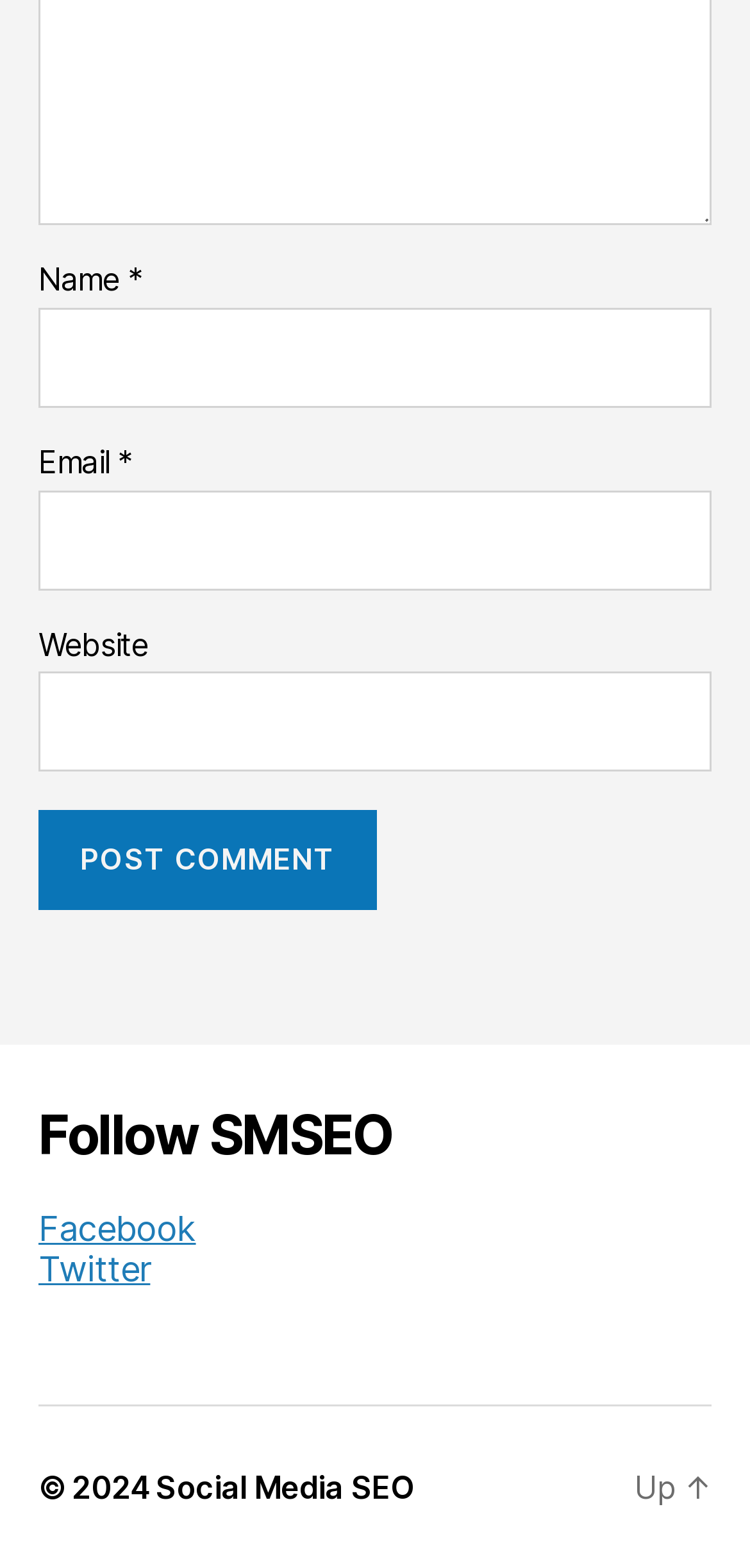Point out the bounding box coordinates of the section to click in order to follow this instruction: "Input your email".

[0.051, 0.312, 0.949, 0.376]